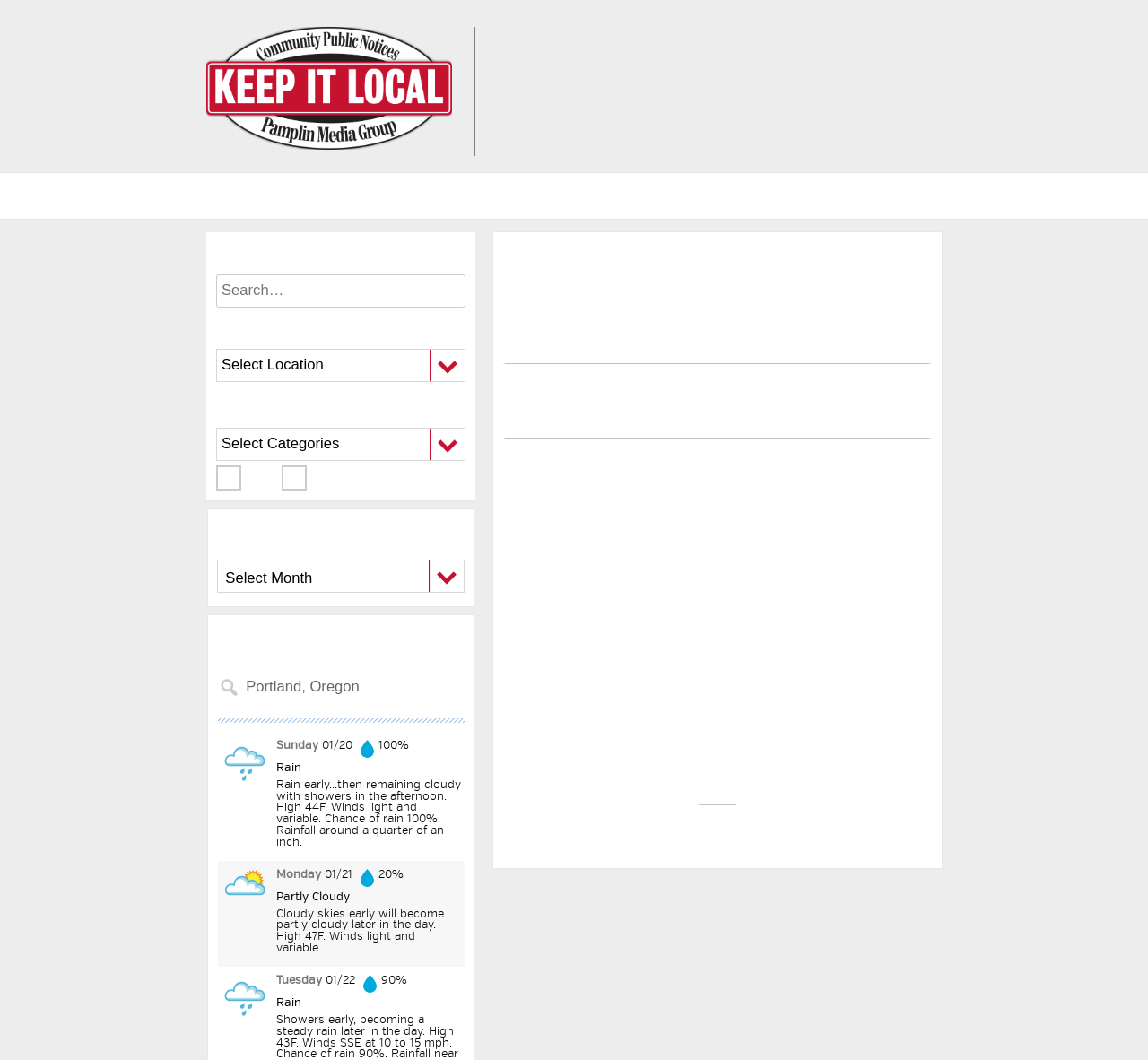What is the function of the 'Reset' button?
Provide a detailed and well-explained answer to the question.

The 'Reset' button is located next to the 'Submit' button, and its purpose is to clear the search fields, including the 'Search' textbox, 'Locations' combobox, and 'Categories' combobox, to allow users to start a new search query.